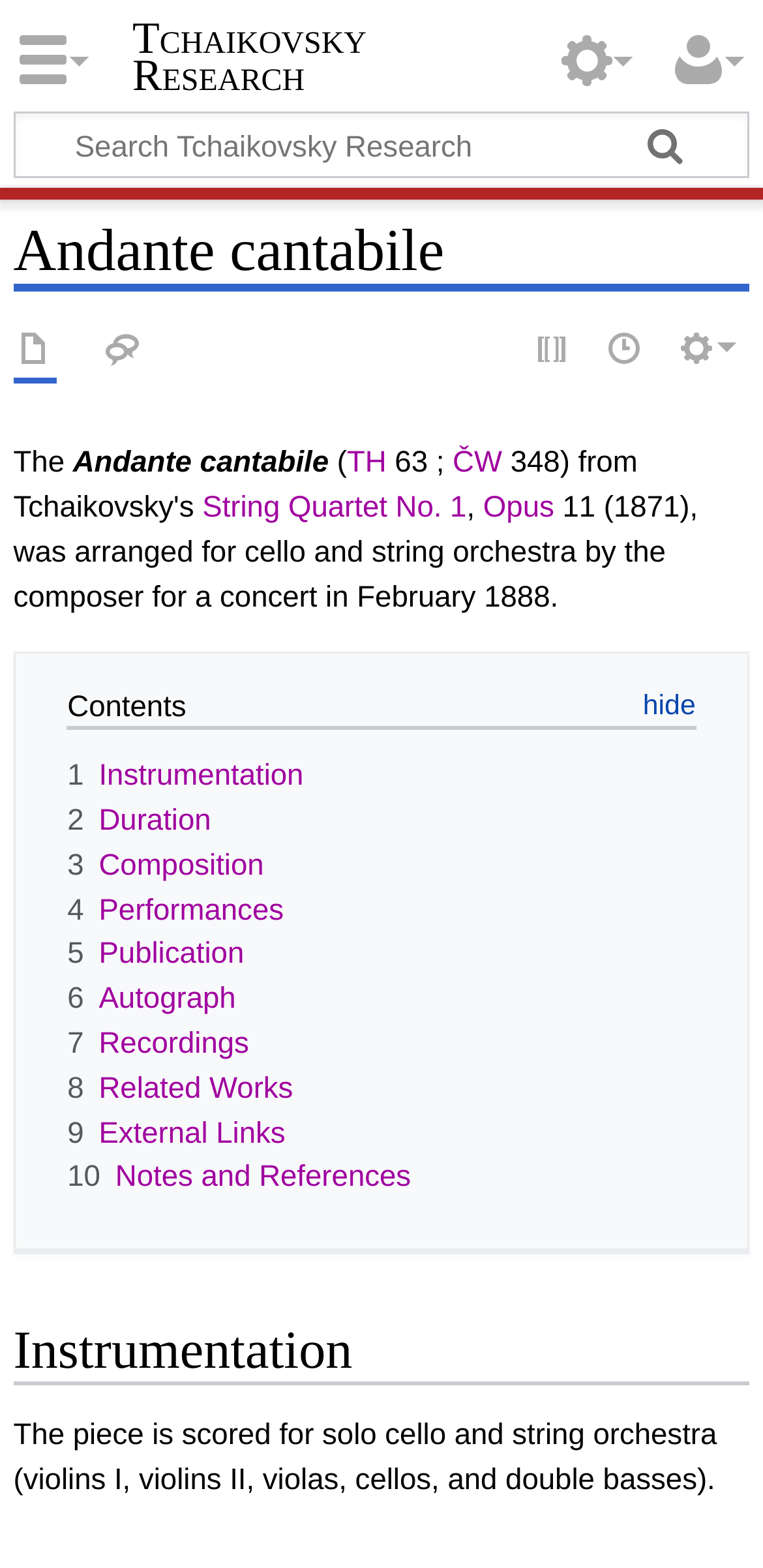Utilize the details in the image to thoroughly answer the following question: What is the name of the composer?

Based on the webpage, I found the link 'Tchaikovsky Research' at the top, which suggests that the webpage is about Tchaikovsky's research. Additionally, the text 'Andante cantabile' is mentioned, which is a musical term, further supporting the idea that the composer is Tchaikovsky.